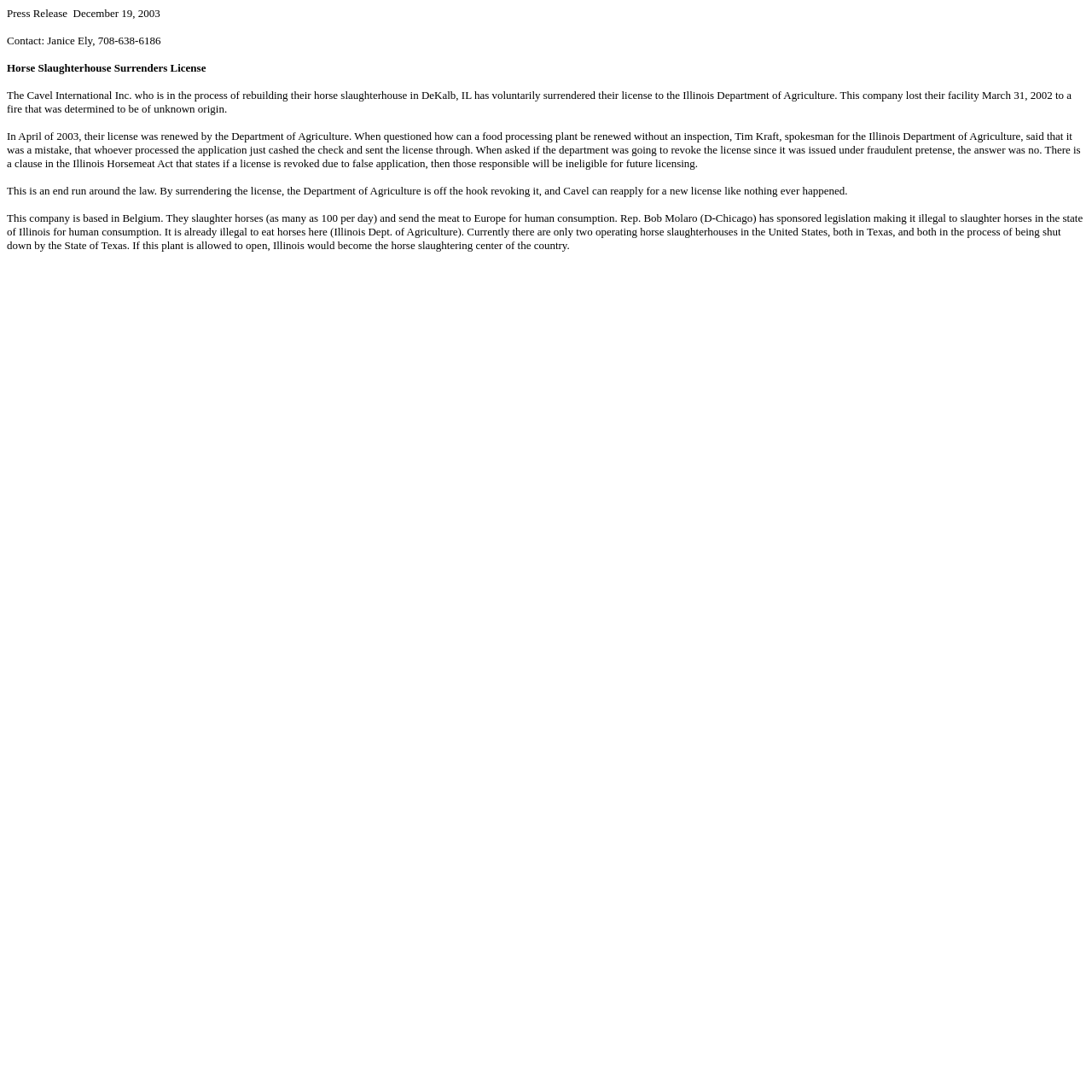What is the date of the press release?
Using the image provided, answer with just one word or phrase.

December 19, 2003